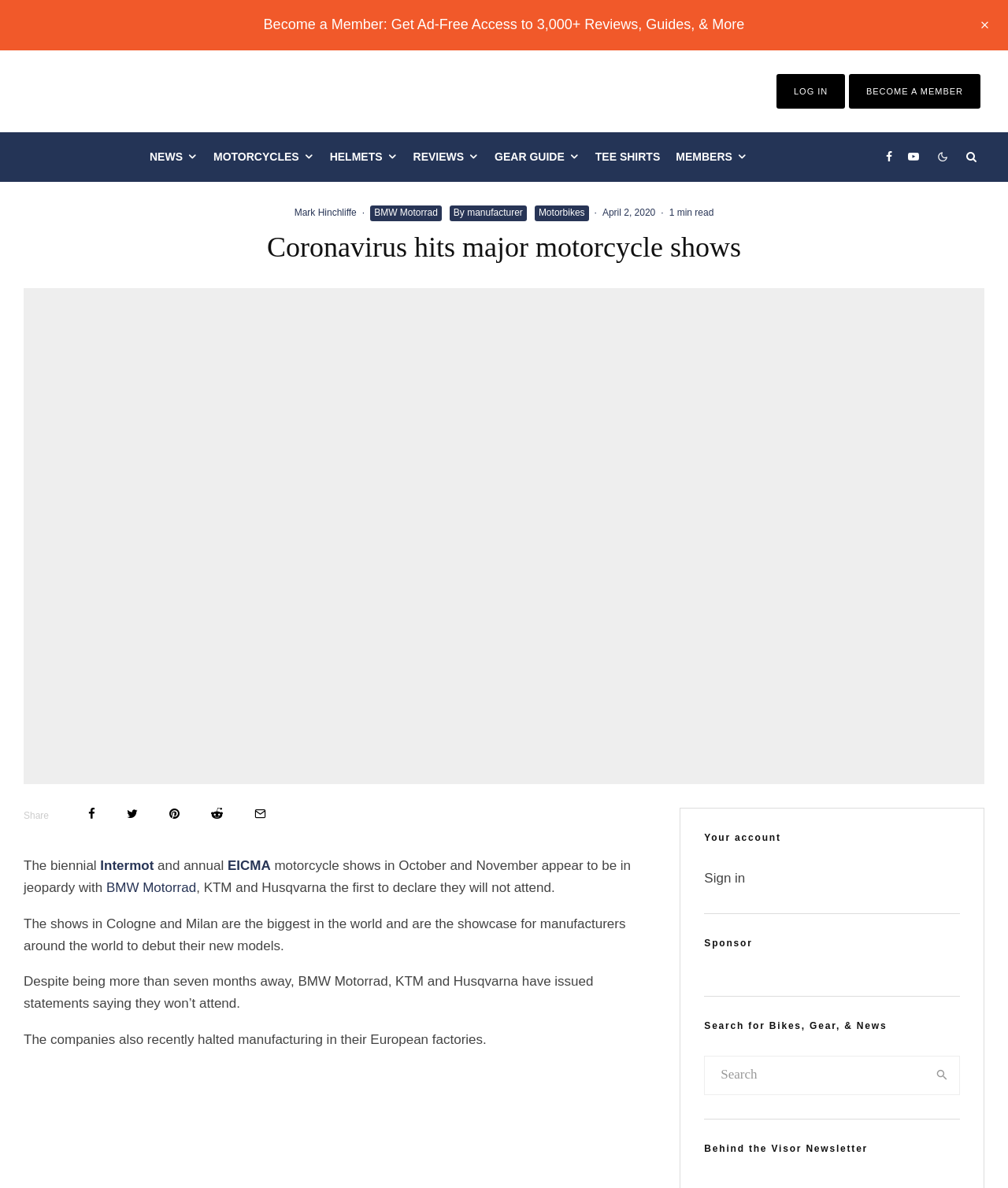Which company is mentioned as not attending the motorcycle shows?
Using the information from the image, answer the question thoroughly.

The company BMW Motorrad is mentioned as not attending the motorcycle shows in the text, specifically in the sentence 'BMW Motorrad, KTM and Husqvarna have issued statements saying they won’t attend.'